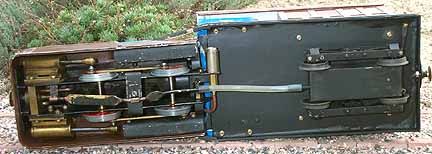Capture every detail in the image and describe it fully.

The image displays a detailed view of a model locomotive's undercarriage, illustrating its complex mechanical components. Prominently featured are the double-acting oscillators, which drive the wheels and are characteristic of steam engines, showcasing the ingenuity of model engineering. The layout also includes a reversing gear, specifically a rotary reversing valve, which allows the locomotive to change direction efficiently. Notably, the lubricator is absent, suggesting that this model may operate through alternative methods of lubrication. The design emphasizes symmetry, indicative of both aesthetic considerations and mechanical functionality. This perspective provides insight into the meticulous craftsmanship involved in constructing and maintaining model locomotives.